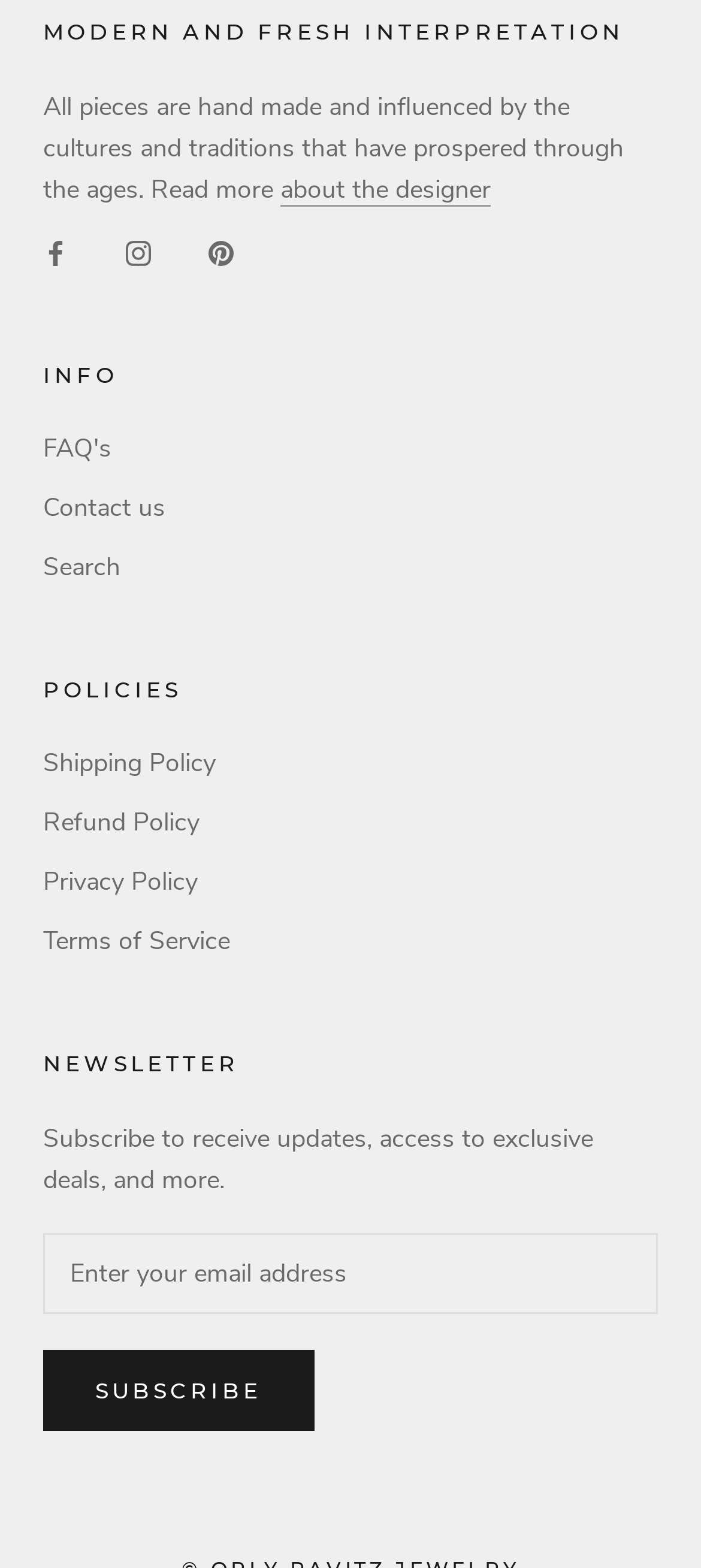Specify the bounding box coordinates of the area to click in order to execute this command: 'Read more about the designer'. The coordinates should consist of four float numbers ranging from 0 to 1, and should be formatted as [left, top, right, bottom].

[0.4, 0.11, 0.7, 0.132]